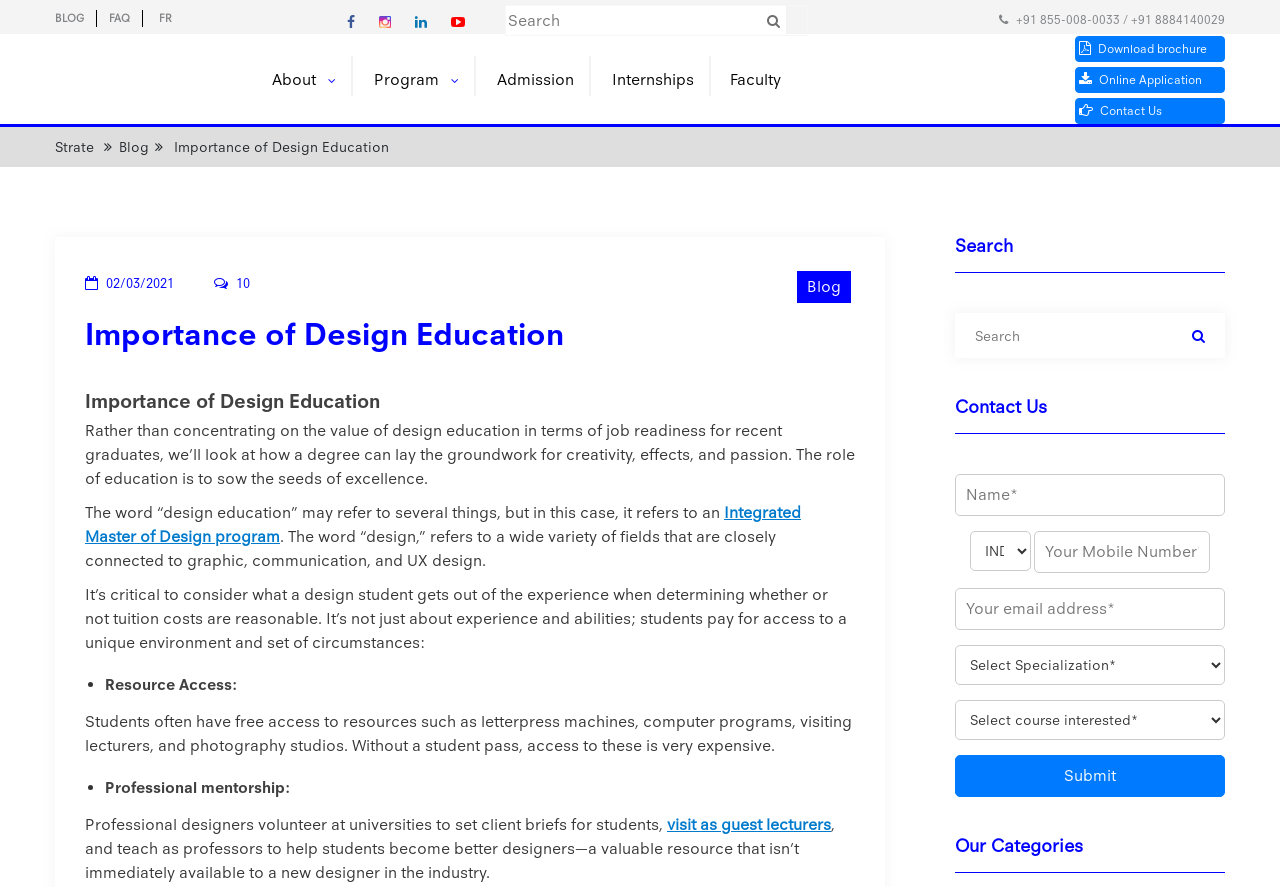Specify the bounding box coordinates for the region that must be clicked to perform the given instruction: "Click on the 'About' link".

[0.207, 0.063, 0.276, 0.108]